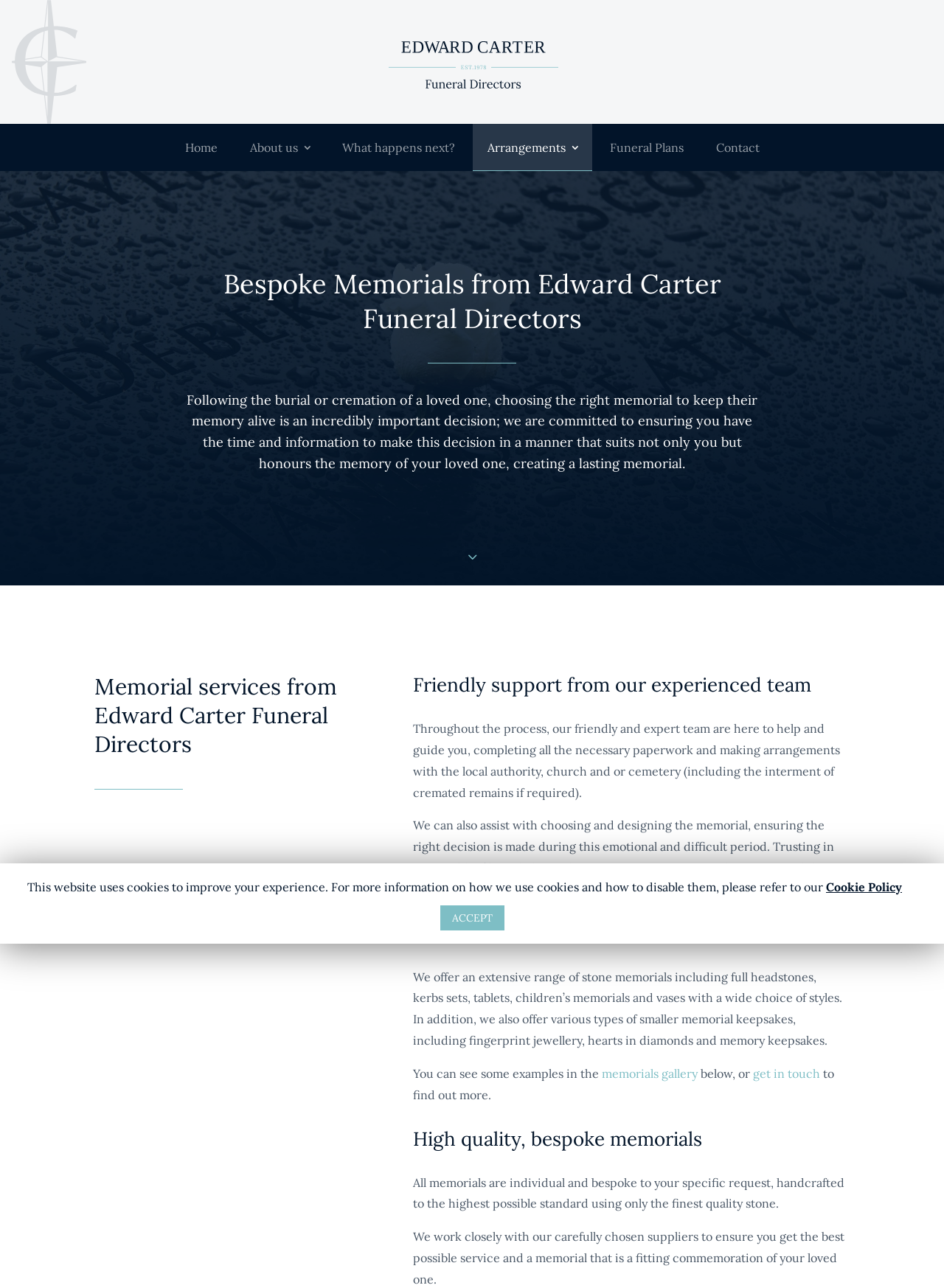What is the quality of the memorials?
Offer a detailed and exhaustive answer to the question.

According to the webpage, all memorials are individual and bespoke to specific requests, handcrafted to the highest possible standard using only the finest quality stone.